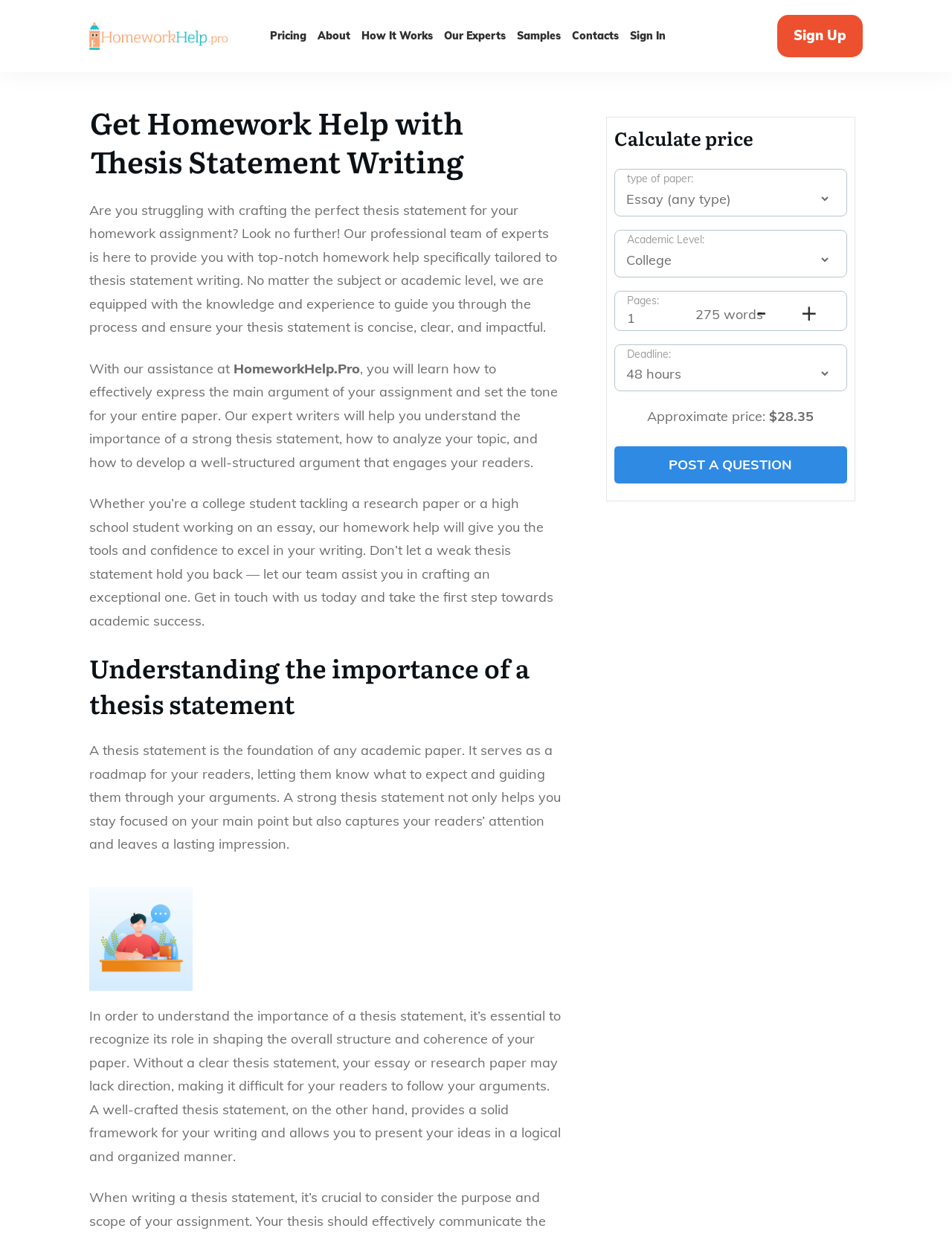Please determine the bounding box coordinates of the section I need to click to accomplish this instruction: "Learn more about the importance of a thesis statement".

[0.094, 0.527, 0.59, 0.599]